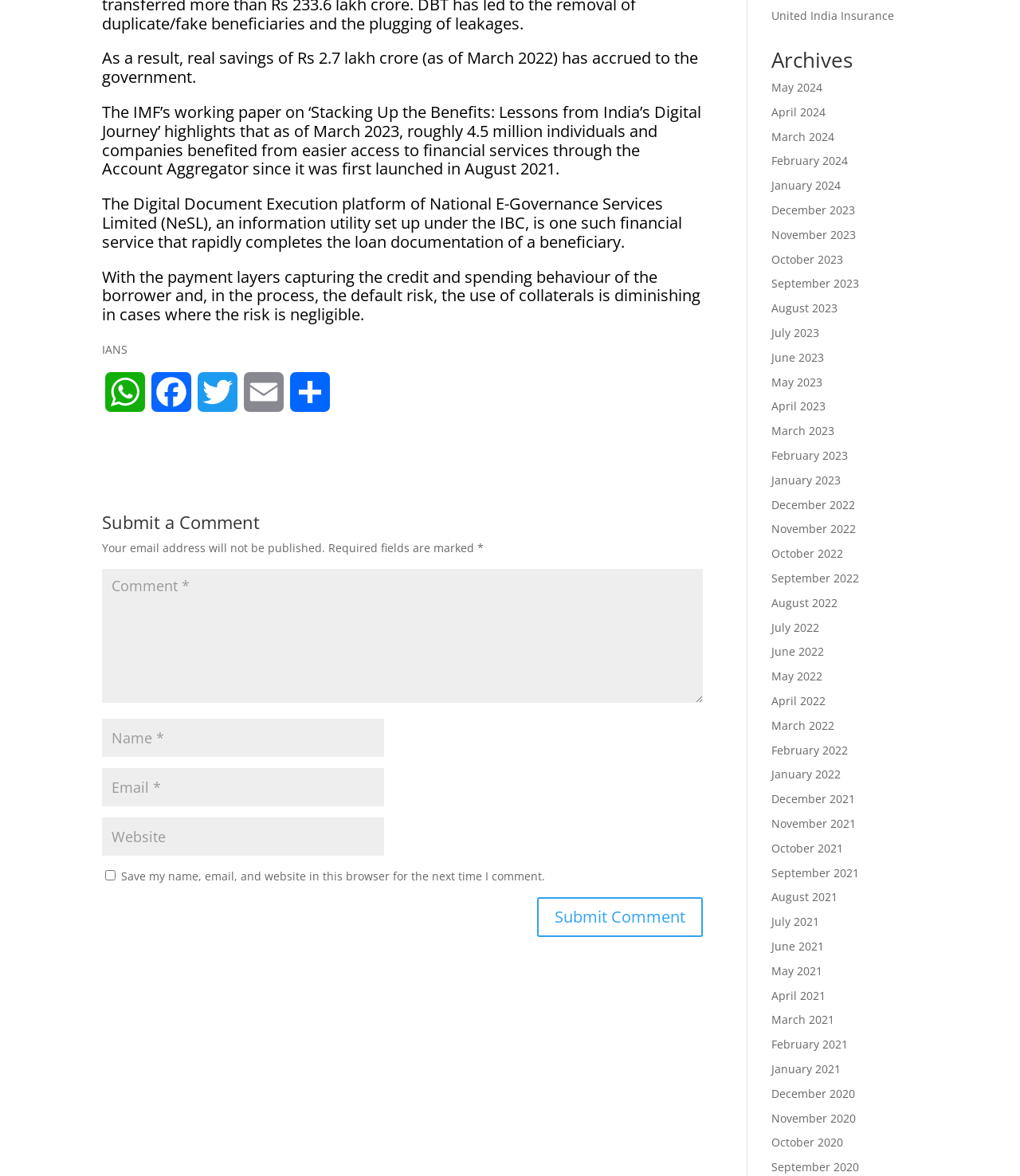Locate the UI element described as follows: "input value="Email *" aria-describedby="email-notes" name="email"". Return the bounding box coordinates as four float numbers between 0 and 1 in the order [left, top, right, bottom].

[0.1, 0.653, 0.377, 0.686]